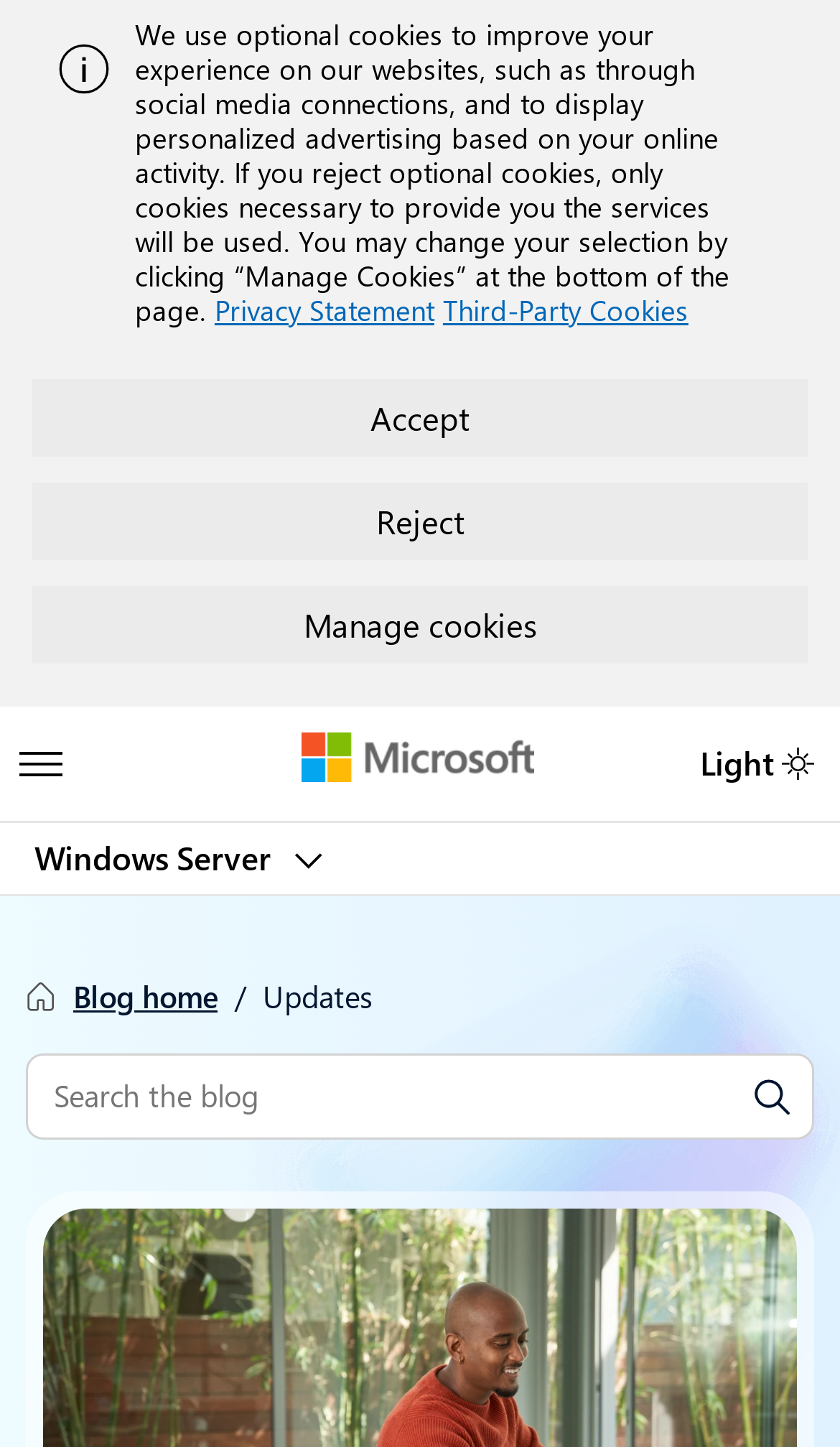Locate the bounding box coordinates of the element's region that should be clicked to carry out the following instruction: "Search the site". The coordinates need to be four float numbers between 0 and 1, i.e., [left, top, right, bottom].

[0.031, 0.728, 0.969, 0.787]